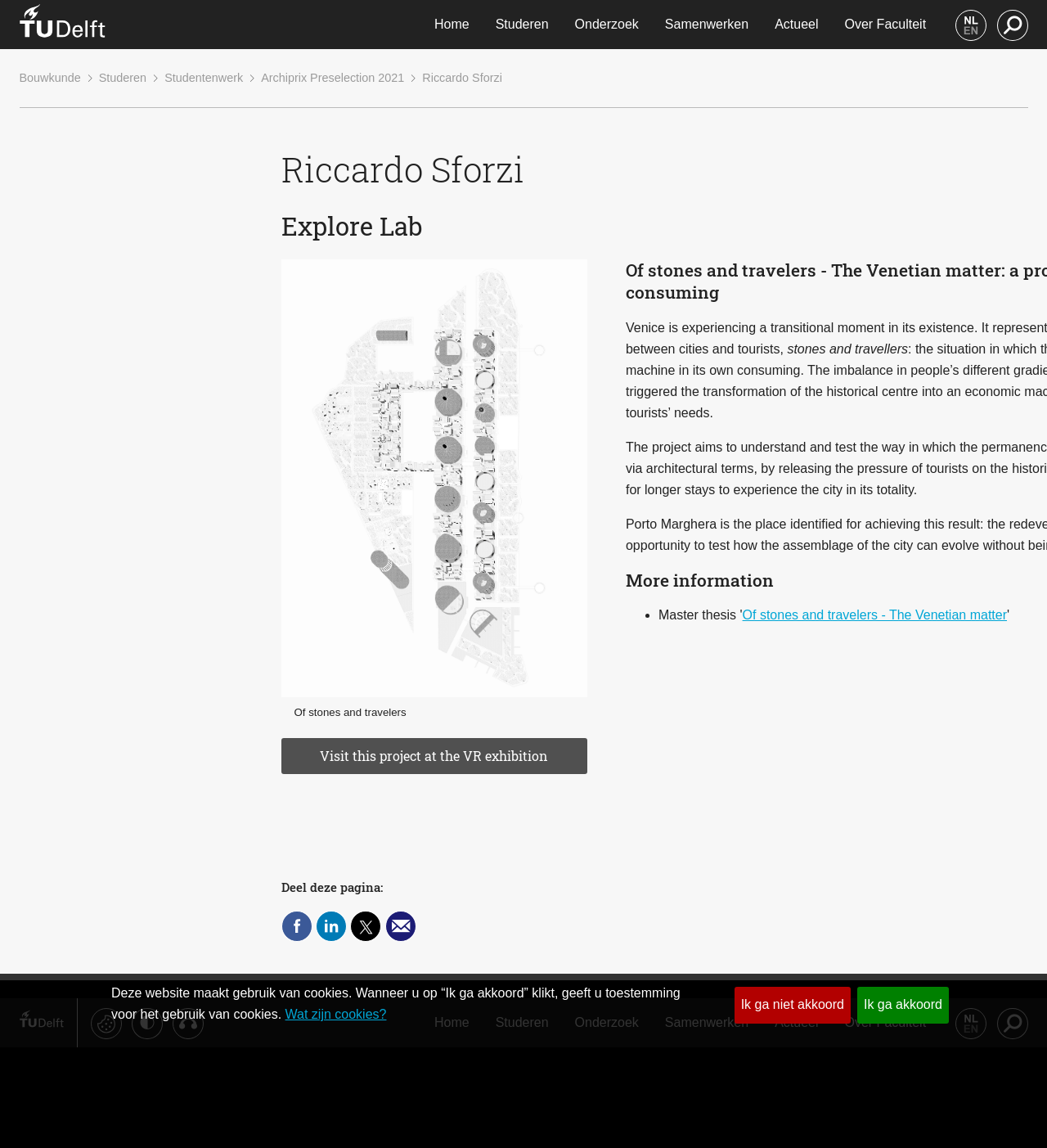Identify the bounding box coordinates of the area that should be clicked in order to complete the given instruction: "Visit the Facebook page". The bounding box coordinates should be four float numbers between 0 and 1, i.e., [left, top, right, bottom].

None